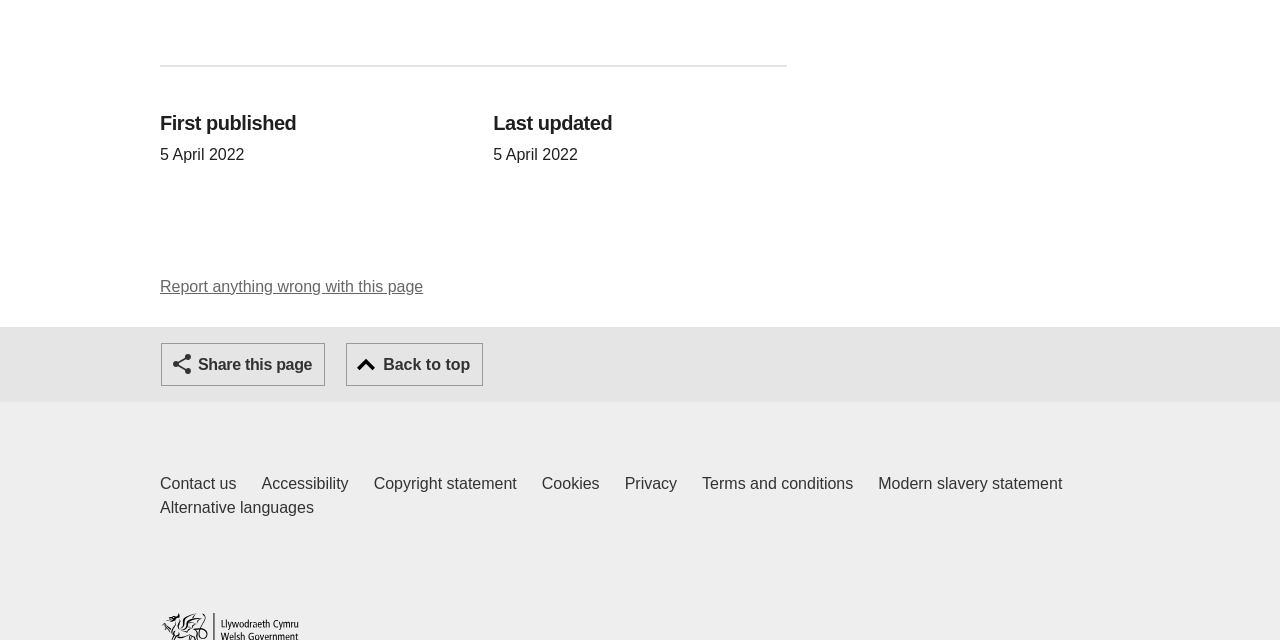Point out the bounding box coordinates of the section to click in order to follow this instruction: "Leave a comment".

None